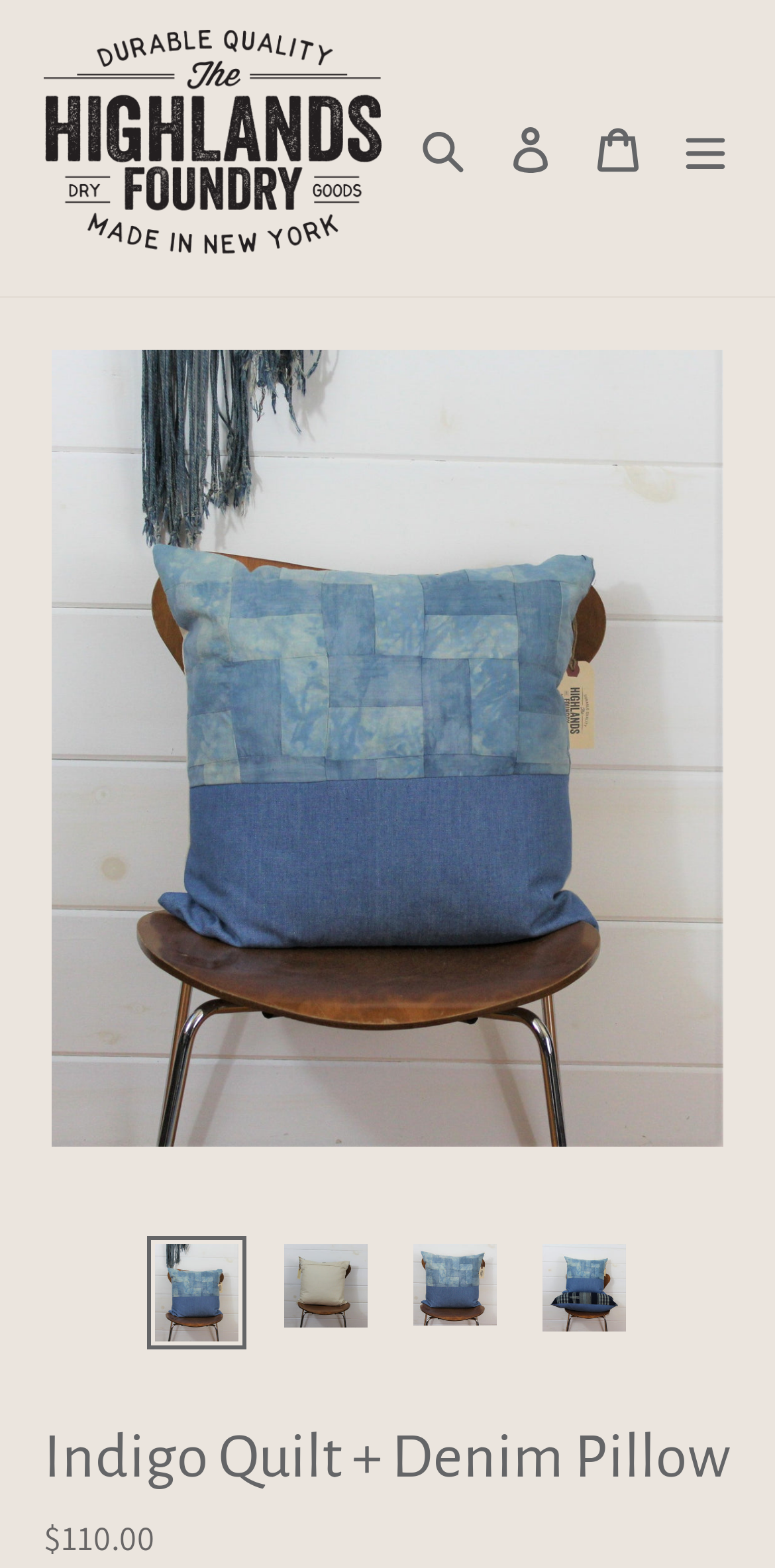Please determine the bounding box coordinates of the area that needs to be clicked to complete this task: 'Click the search button'. The coordinates must be four float numbers between 0 and 1, formatted as [left, top, right, bottom].

[0.515, 0.067, 0.628, 0.122]